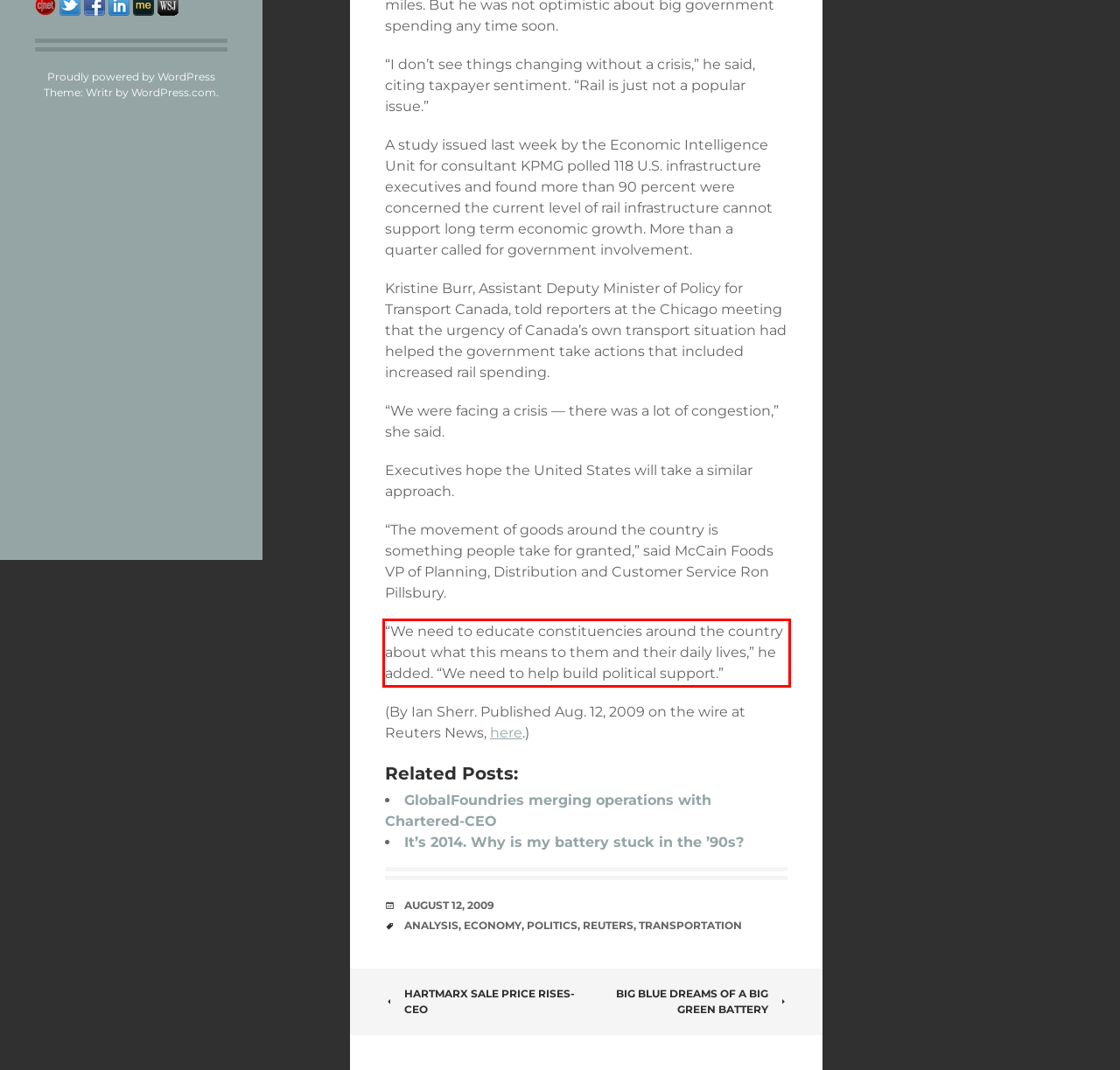From the screenshot of the webpage, locate the red bounding box and extract the text contained within that area.

“We need to educate constituencies around the country about what this means to them and their daily lives,” he added. “We need to help build political support.”